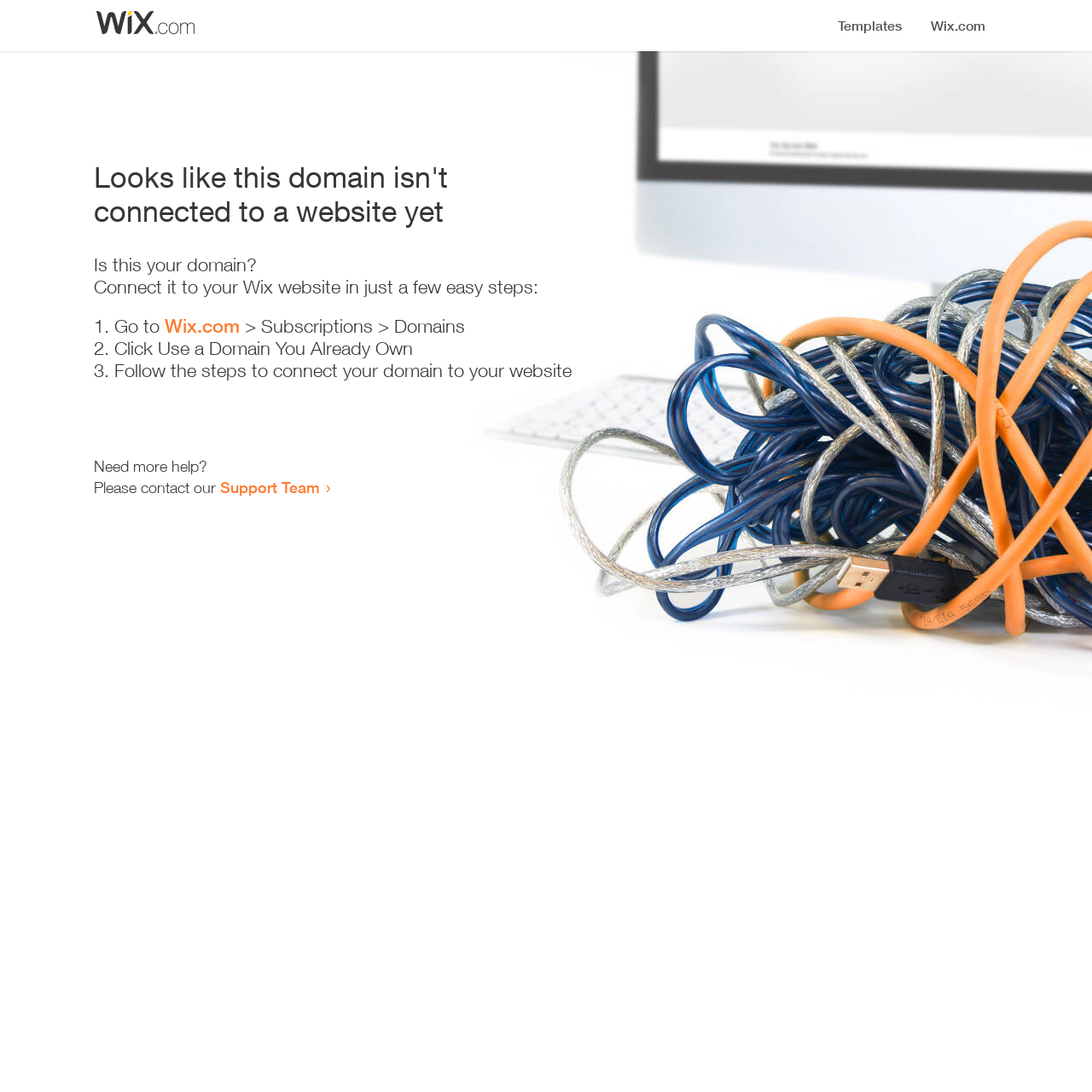Answer the question with a brief word or phrase:
What is the purpose of the webpage?

Domain connection